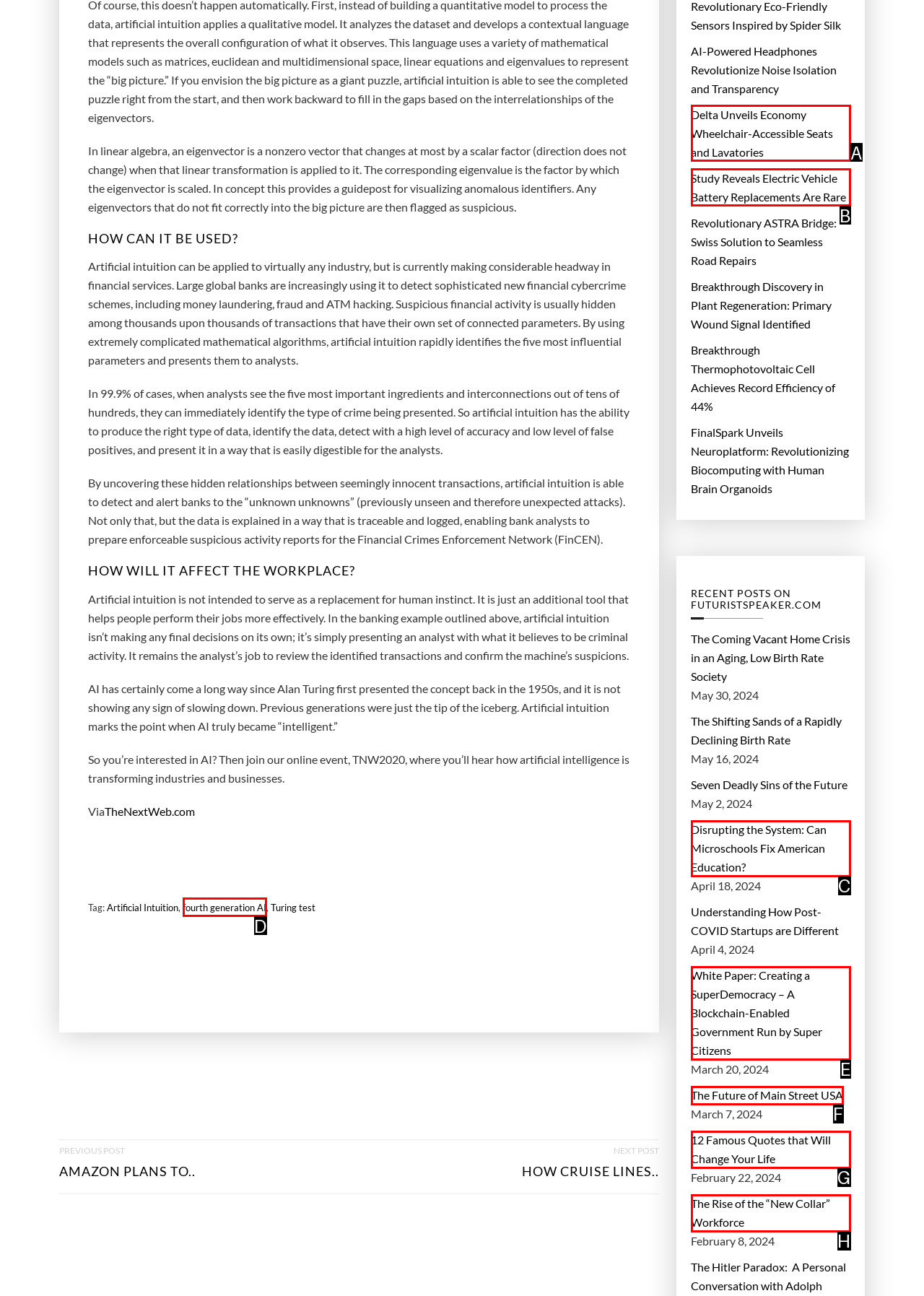Find the HTML element that matches the description provided: fourth generation AI
Answer using the corresponding option letter.

D